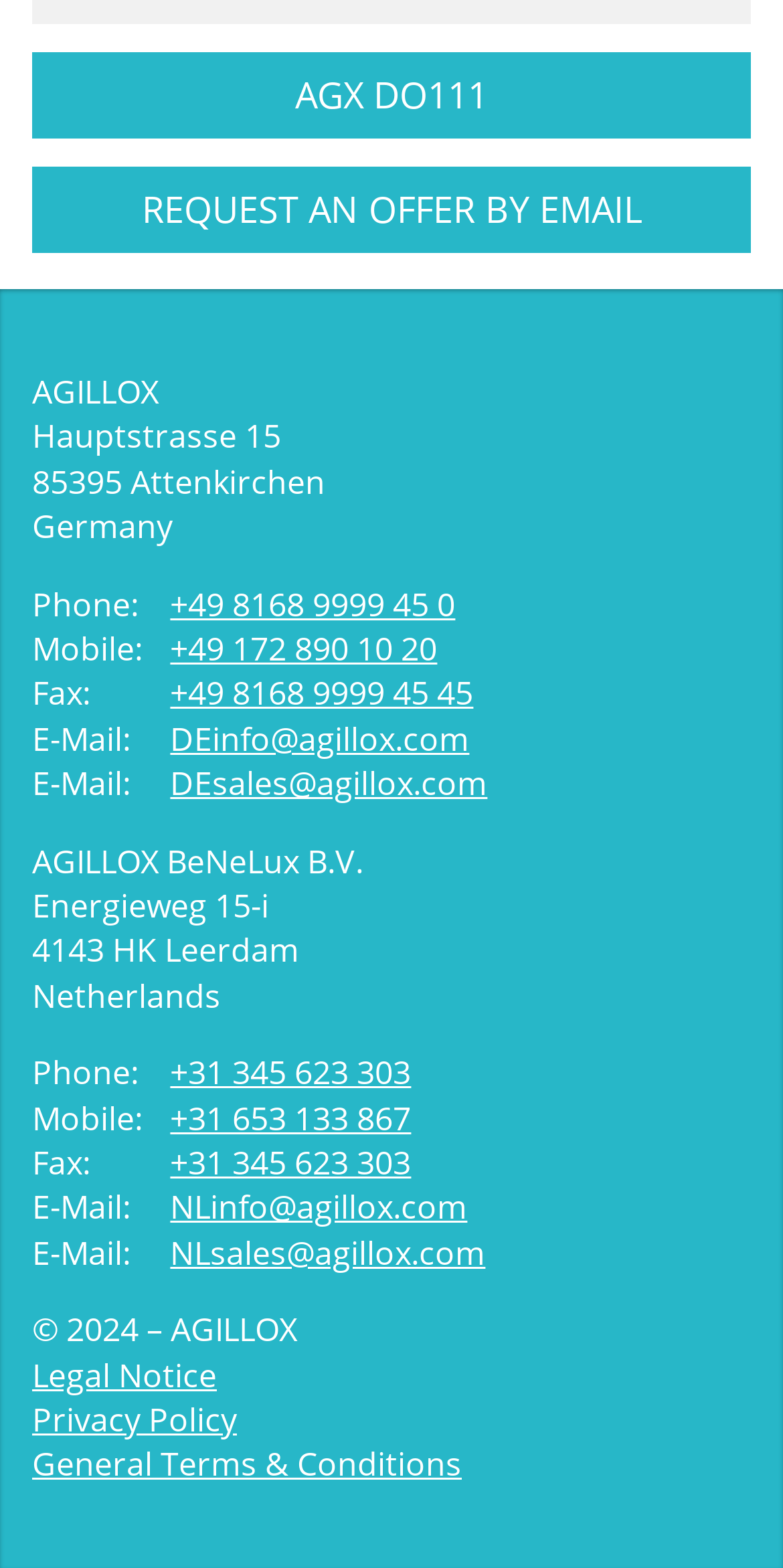What is the email address for sales in the Netherlands?
Refer to the image and provide a concise answer in one word or phrase.

NLsales@agillox.com